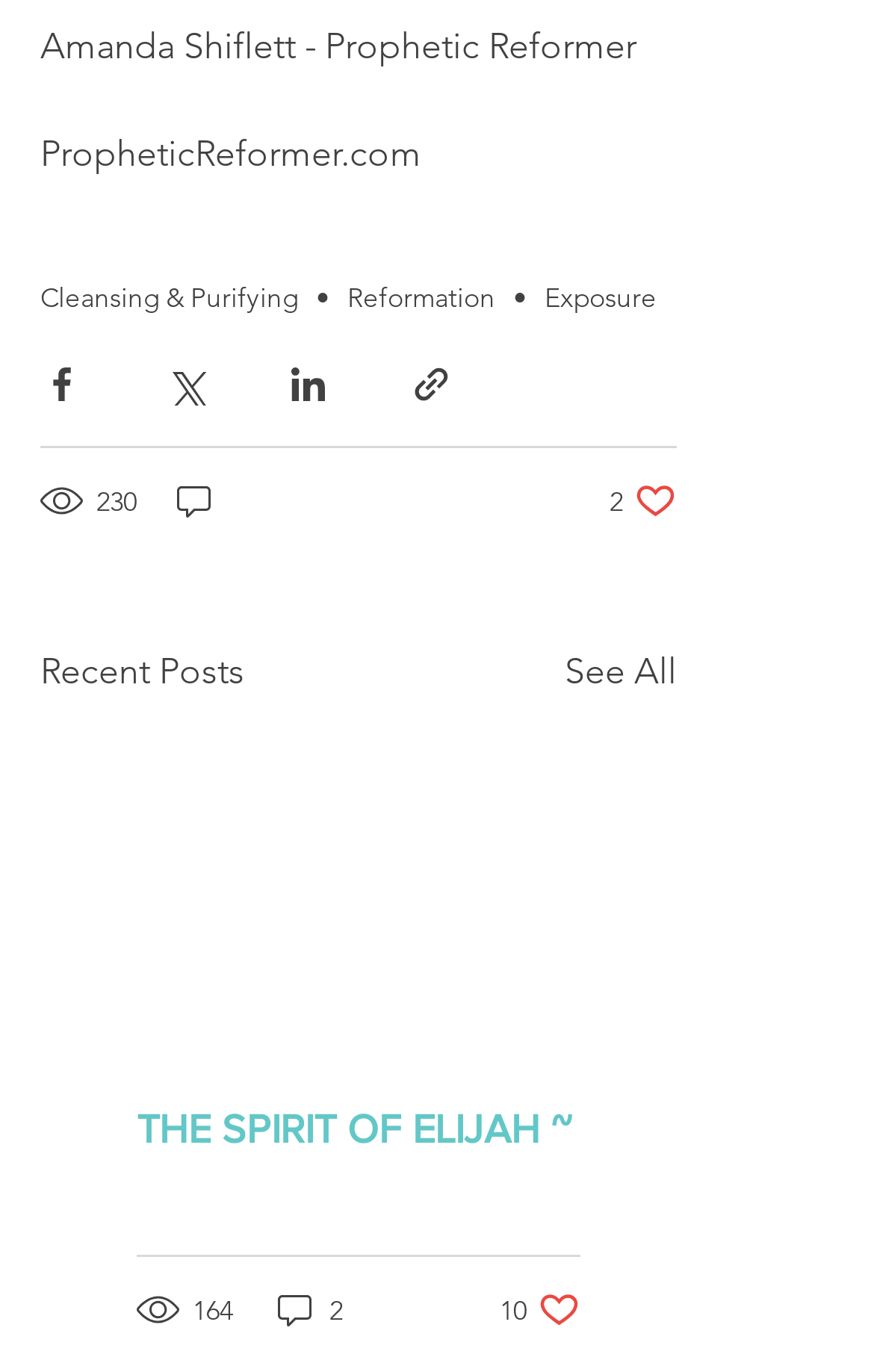Determine the bounding box coordinates for the HTML element mentioned in the following description: "230". The coordinates should be a list of four floats ranging from 0 to 1, represented as [left, top, right, bottom].

[0.046, 0.35, 0.162, 0.381]